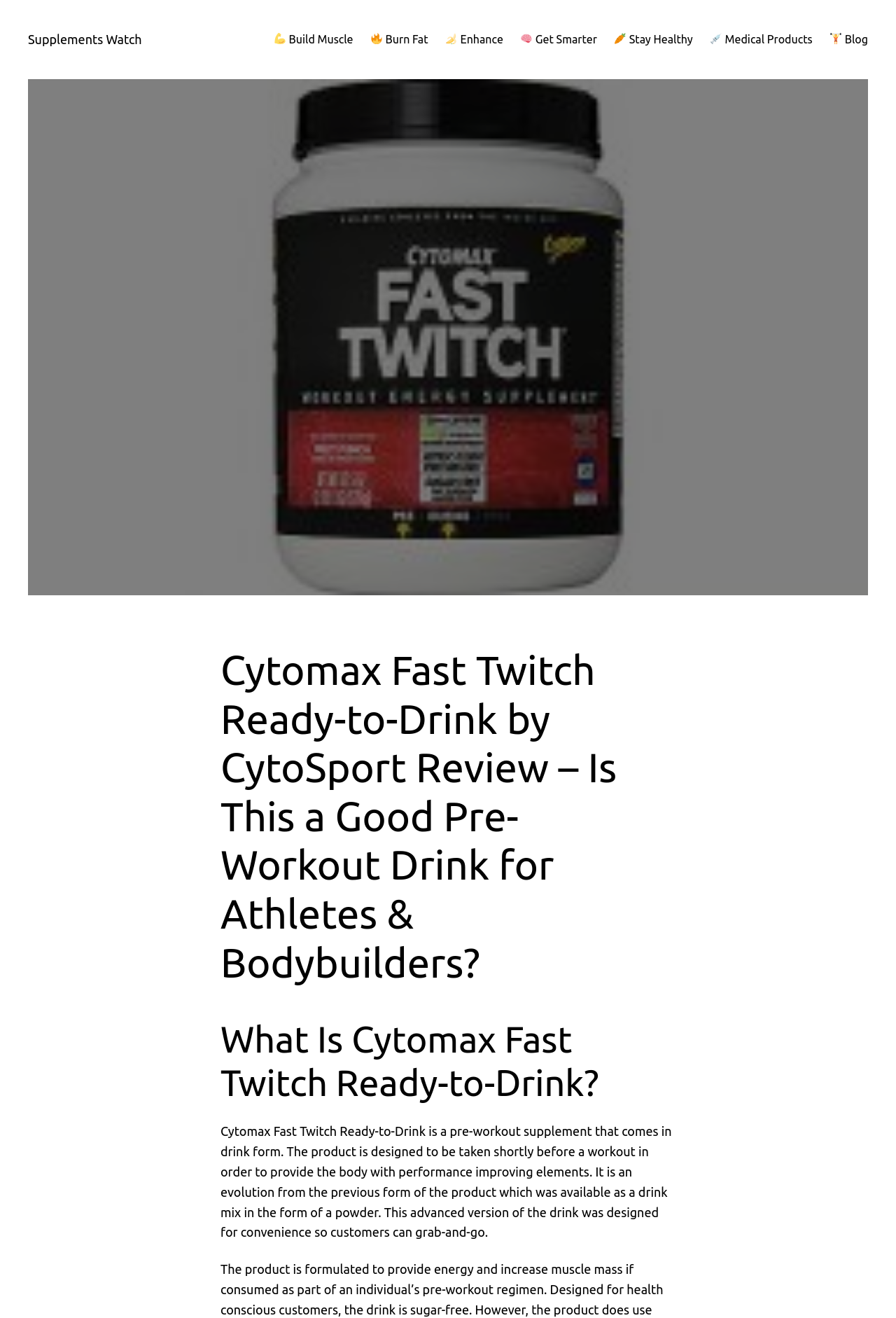Specify the bounding box coordinates of the element's area that should be clicked to execute the given instruction: "Click the image of Cytomax Fast Twitch Ready-to-Drink". The coordinates should be four float numbers between 0 and 1, i.e., [left, top, right, bottom].

[0.031, 0.06, 0.969, 0.452]